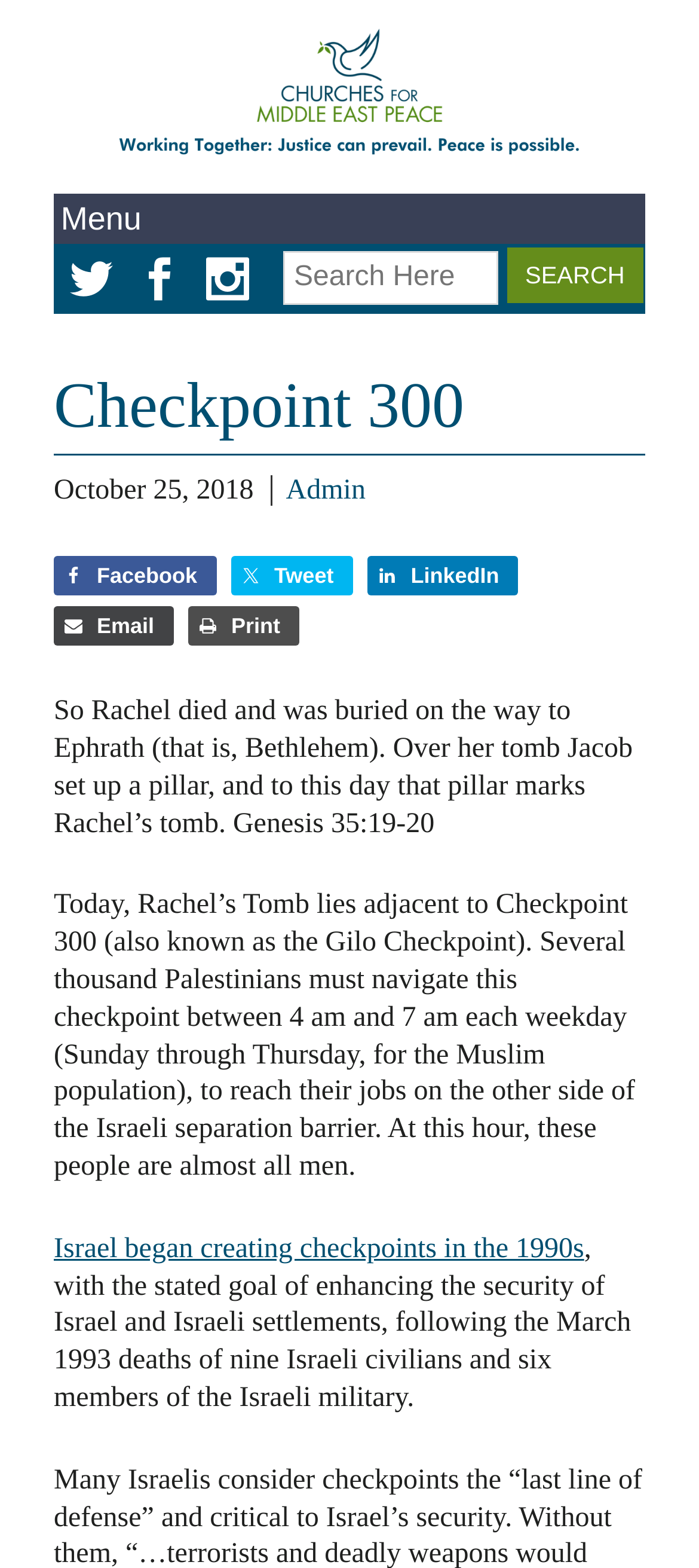Using the information from the screenshot, answer the following question thoroughly:
What is the name of the checkpoint mentioned?

I found the answer by looking at the heading element that says 'Checkpoint 300' and also by seeing the mention of 'Checkpoint 300' in the text that describes the location of Rachel's Tomb.